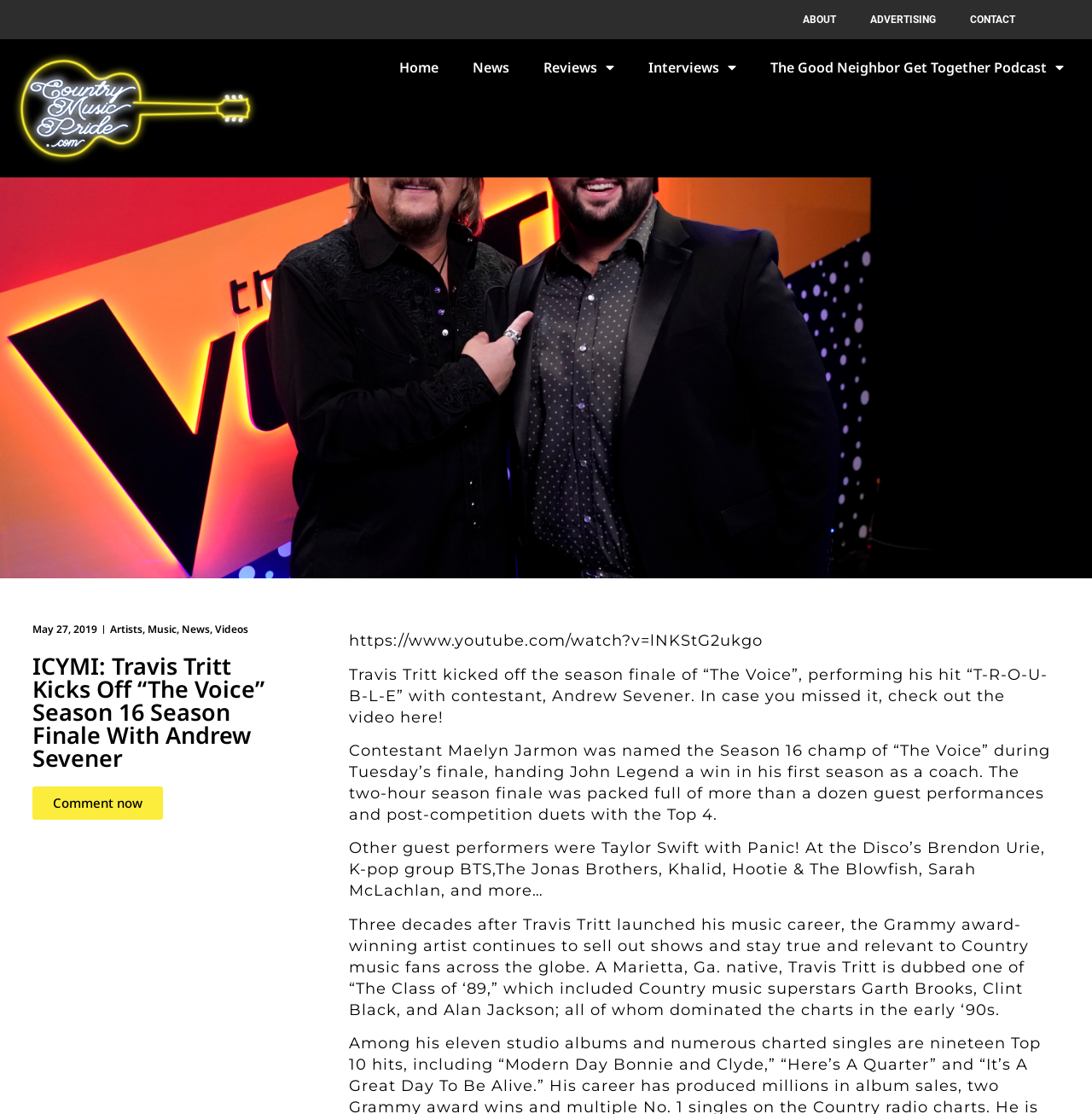Bounding box coordinates should be provided in the format (top-left x, top-left y, bottom-right x, bottom-right y) with all values between 0 and 1. Identify the bounding box for this UI element: Music

[0.135, 0.558, 0.162, 0.571]